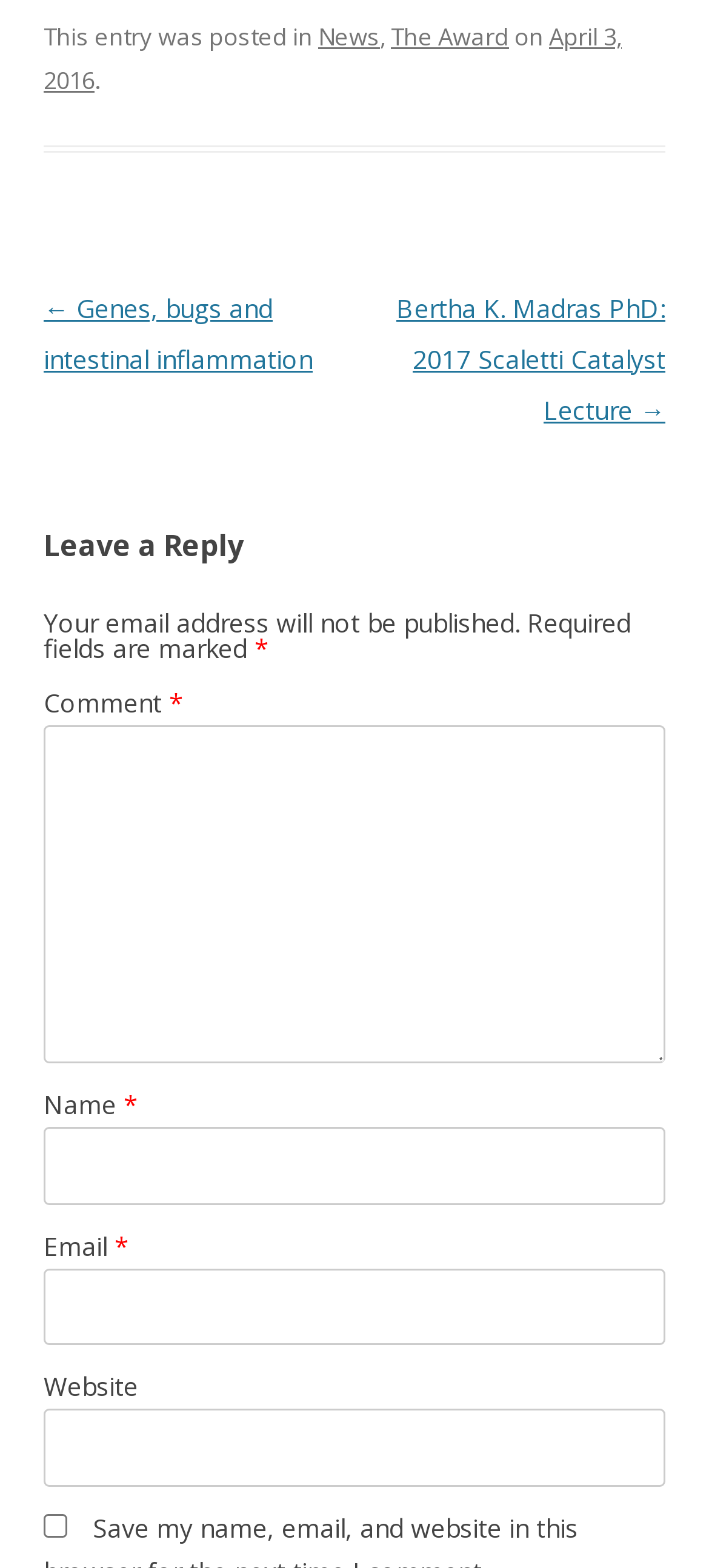From the webpage screenshot, predict the bounding box of the UI element that matches this description: "parent_node: Website name="url"".

[0.062, 0.899, 0.938, 0.948]